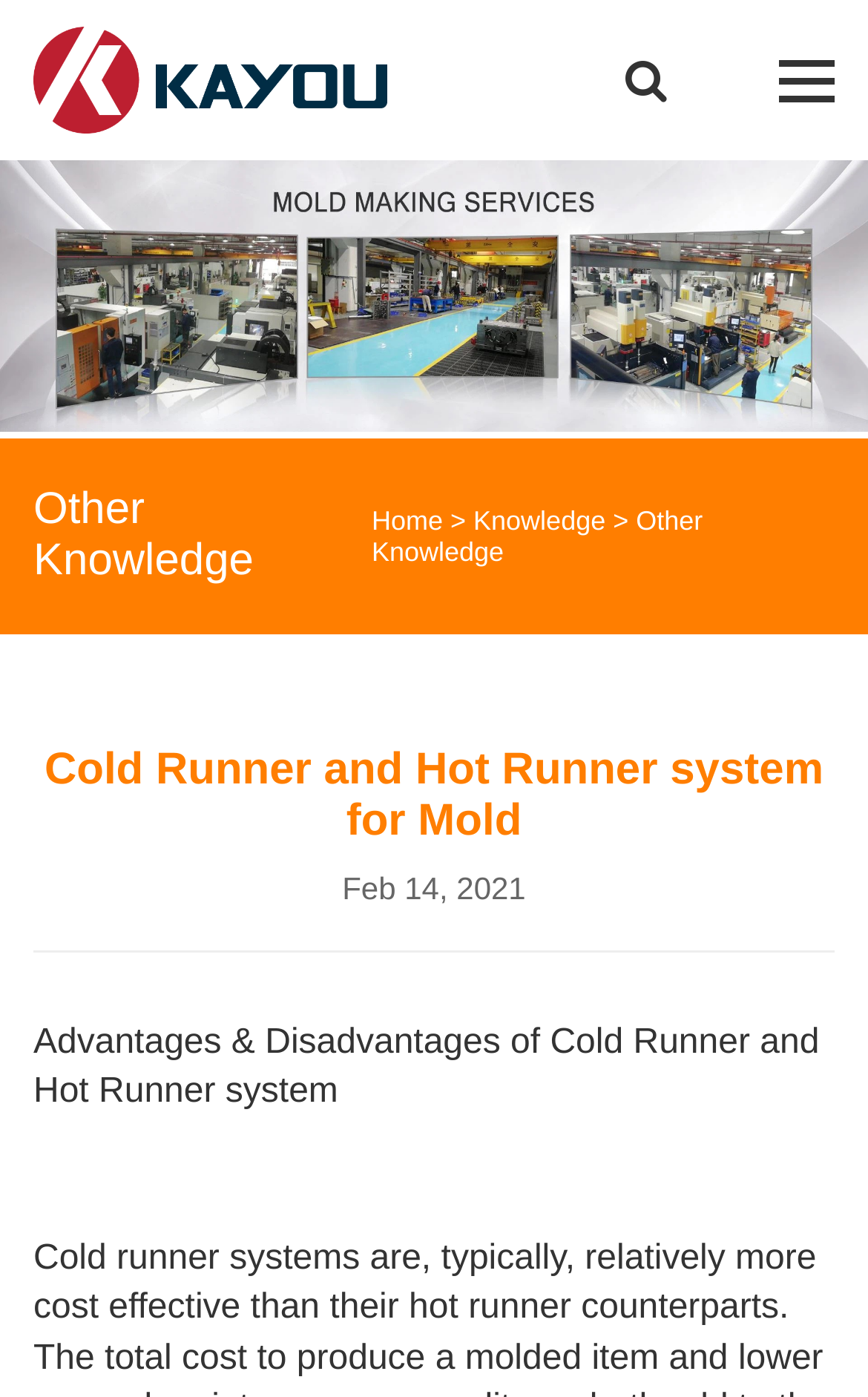Please answer the following question using a single word or phrase: 
What is the purpose of the textbox?

For keyword search